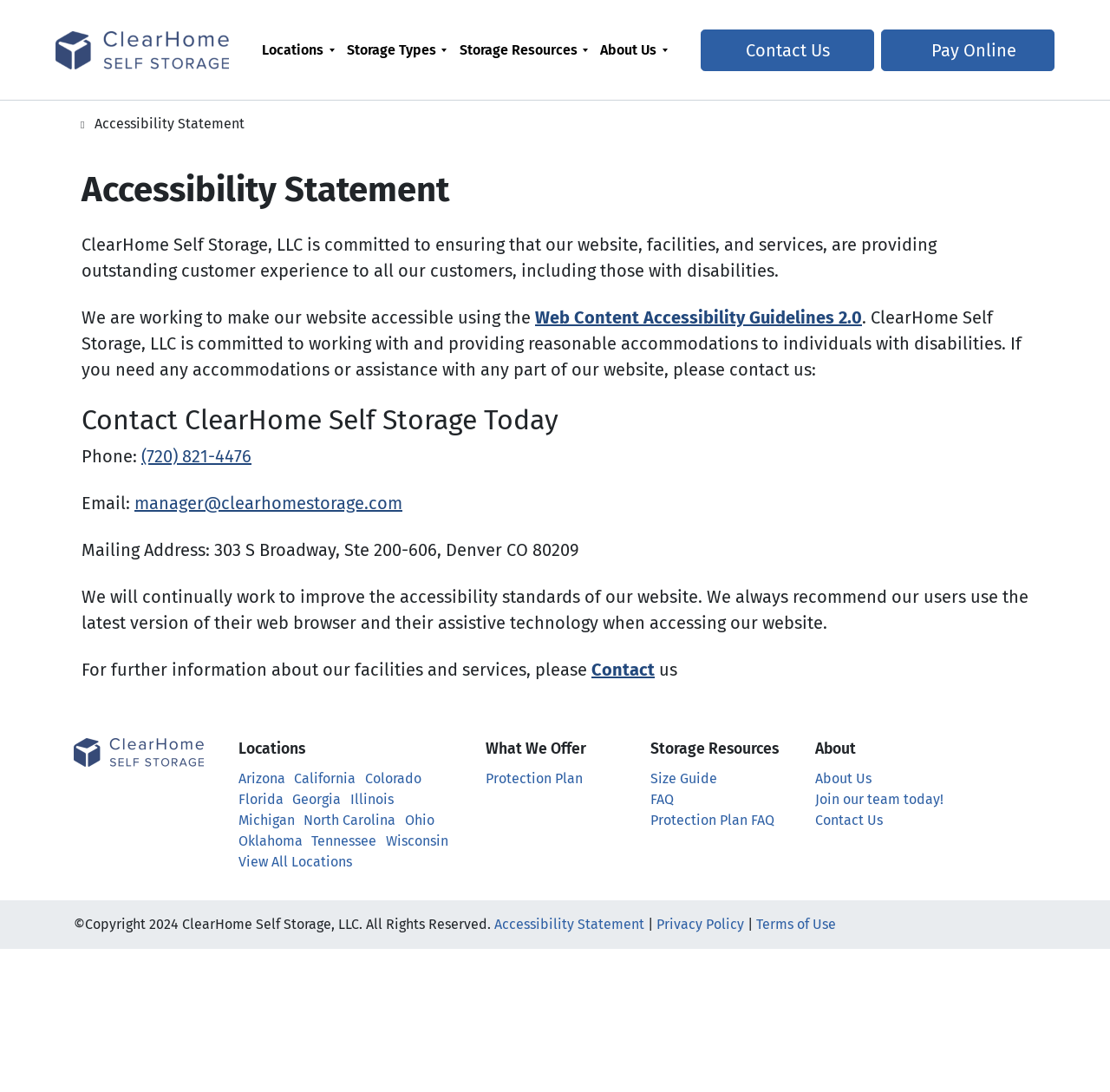Provide the bounding box coordinates of the area you need to click to execute the following instruction: "Check the Protection Plan".

[0.438, 0.705, 0.525, 0.72]